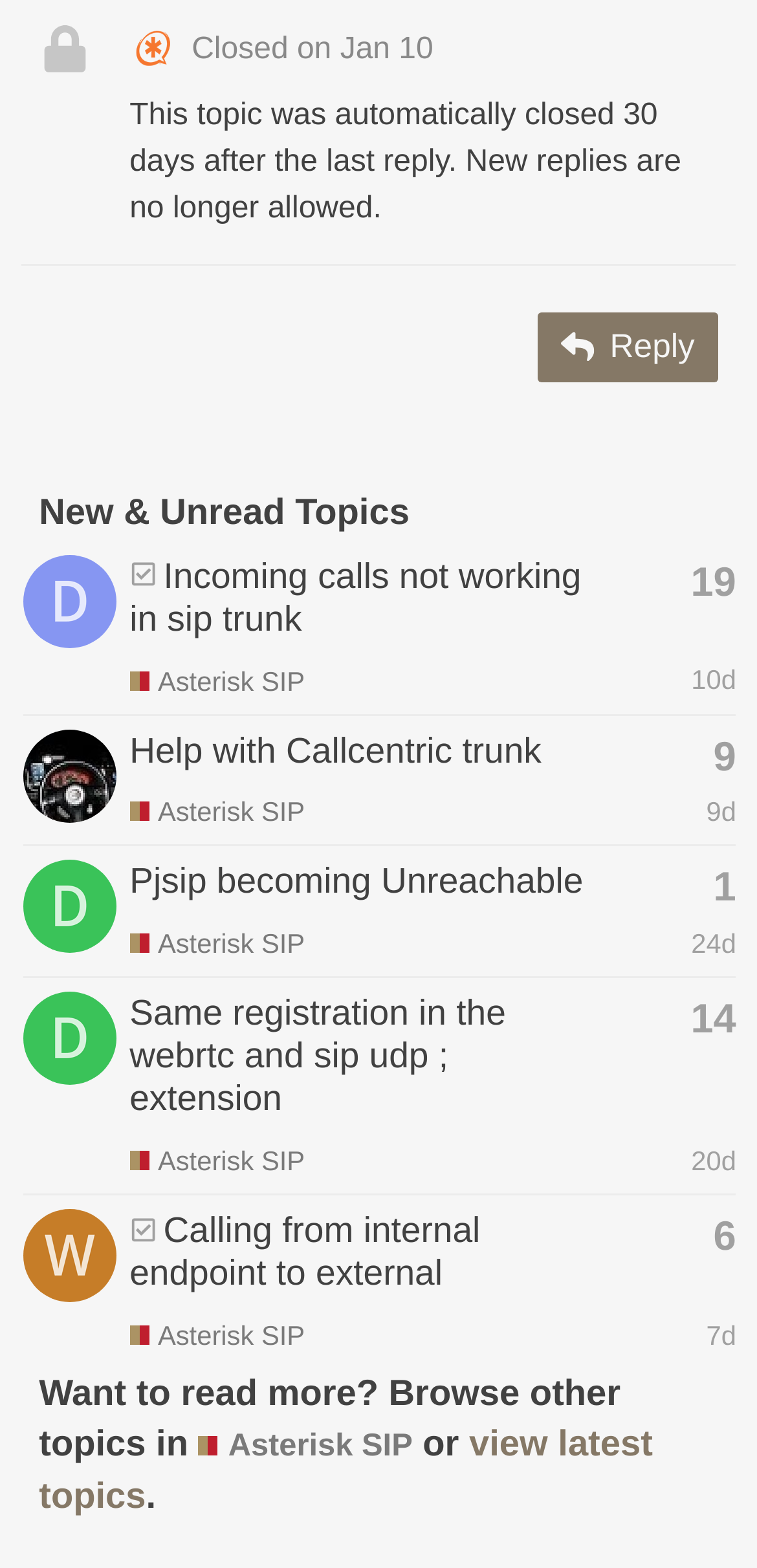Show the bounding box coordinates of the element that should be clicked to complete the task: "View the profile of dhanunjaya".

[0.03, 0.372, 0.153, 0.393]